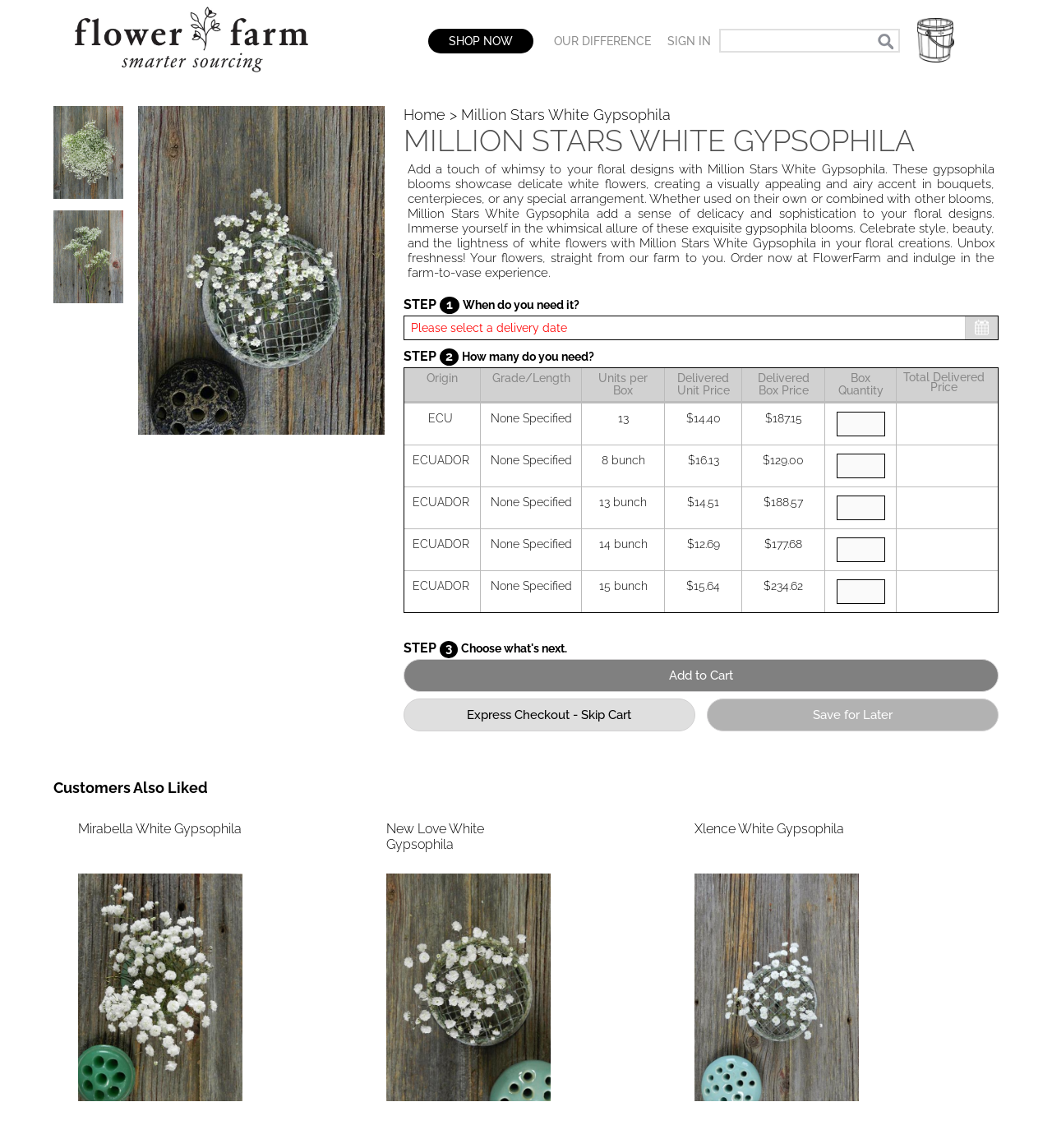Specify the bounding box coordinates of the area that needs to be clicked to achieve the following instruction: "check product description".

None